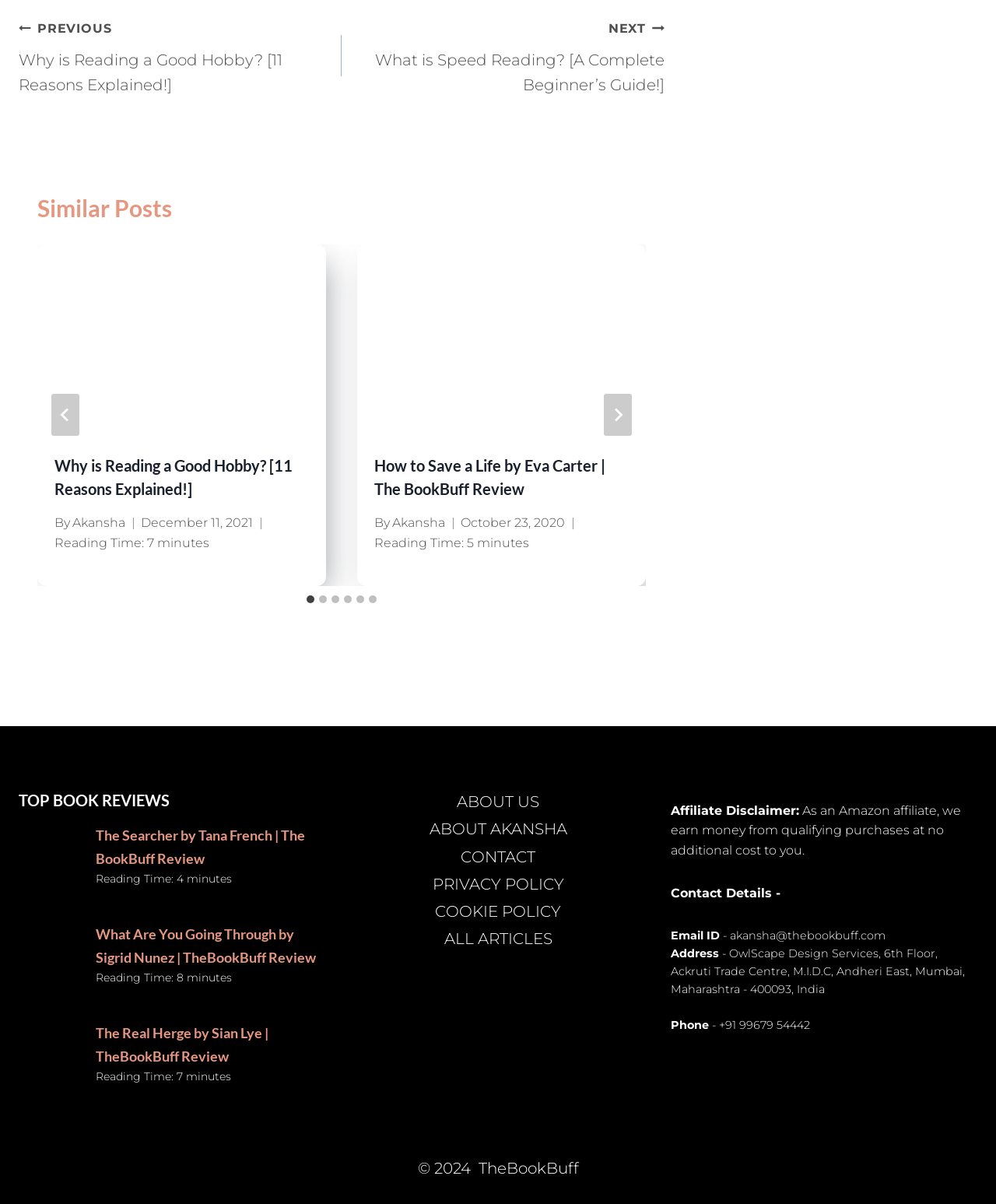What information is provided about each book review?
Based on the image, please offer an in-depth response to the question.

Each book review provides the title of the book, the author, and the reading time. This information is displayed in a consistent format throughout the page, making it easy for users to quickly scan and find the information they need.